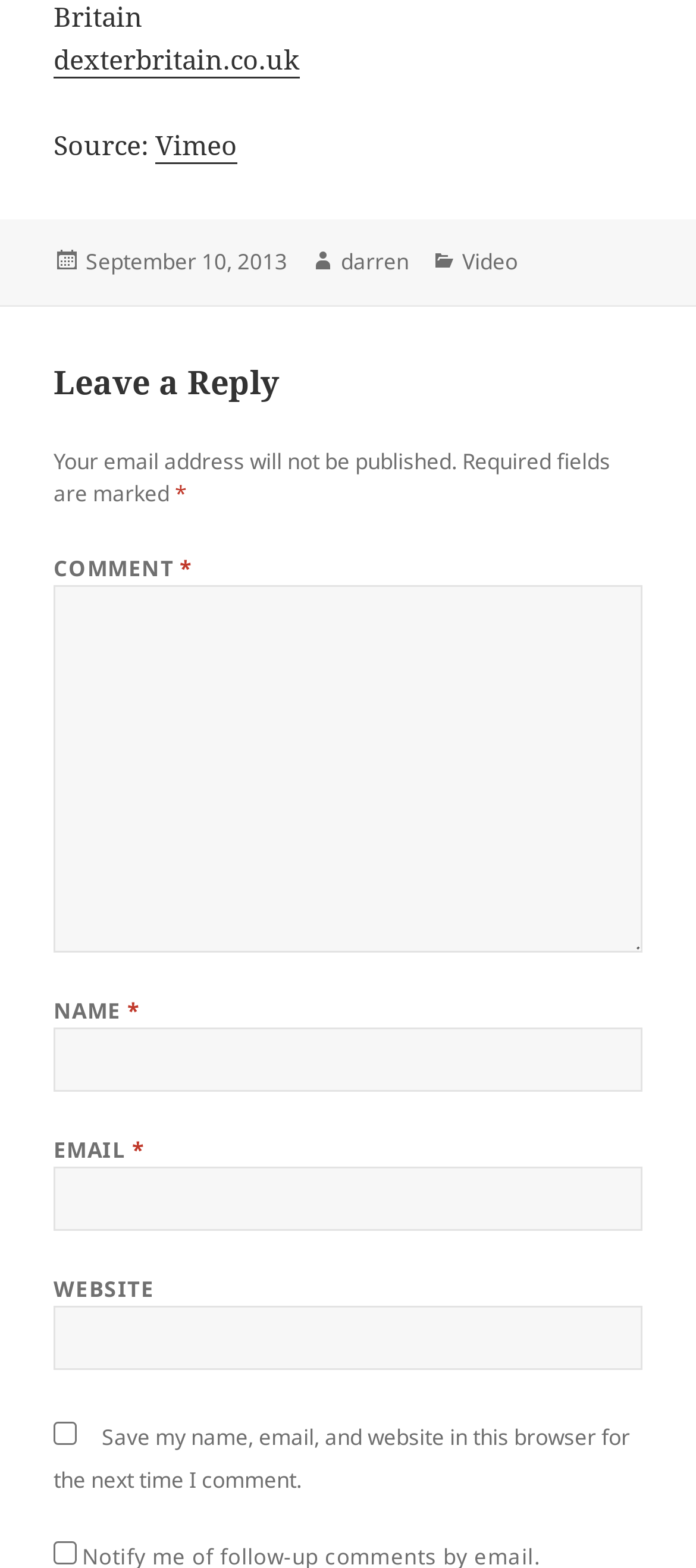Use a single word or phrase to answer the question: What is the author of the post?

darren